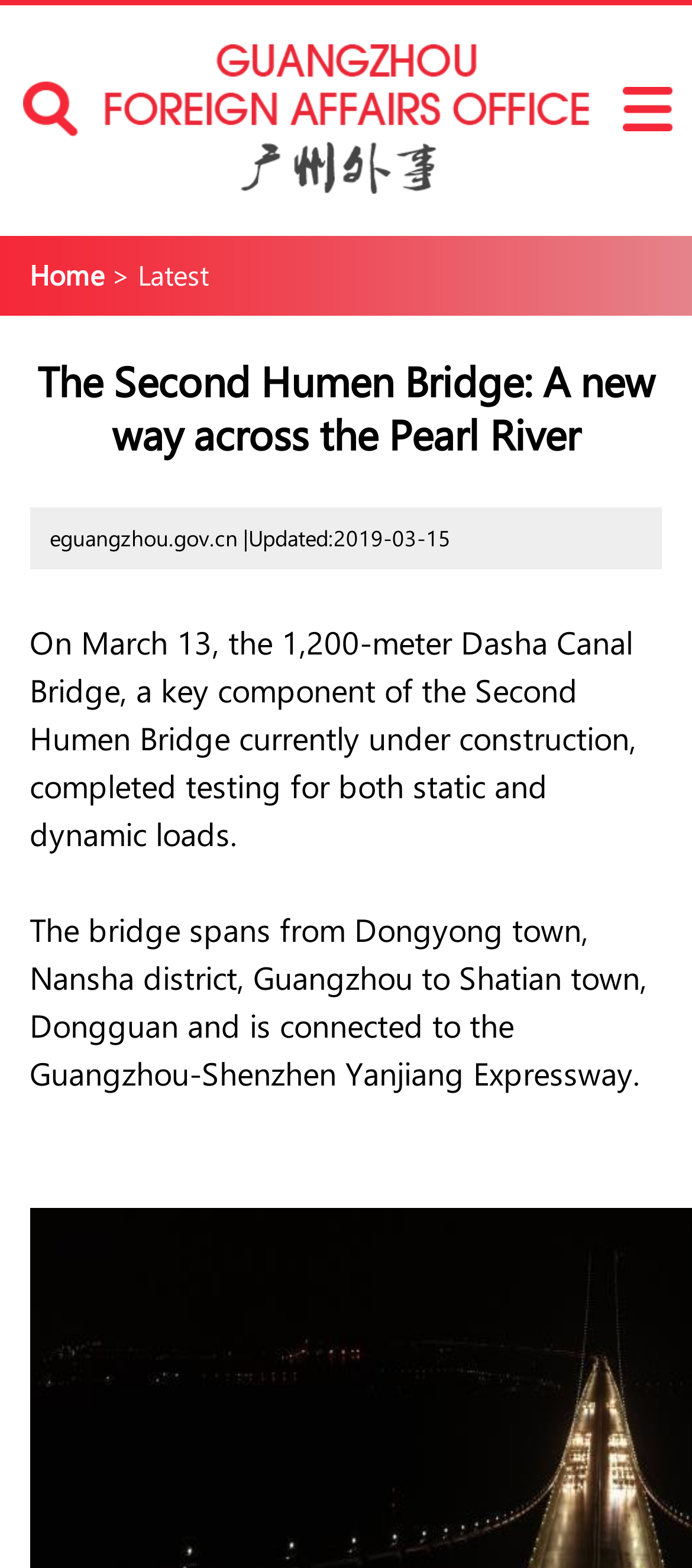Using the webpage screenshot, locate the HTML element that fits the following description and provide its bounding box: "Online Spanish classes".

None